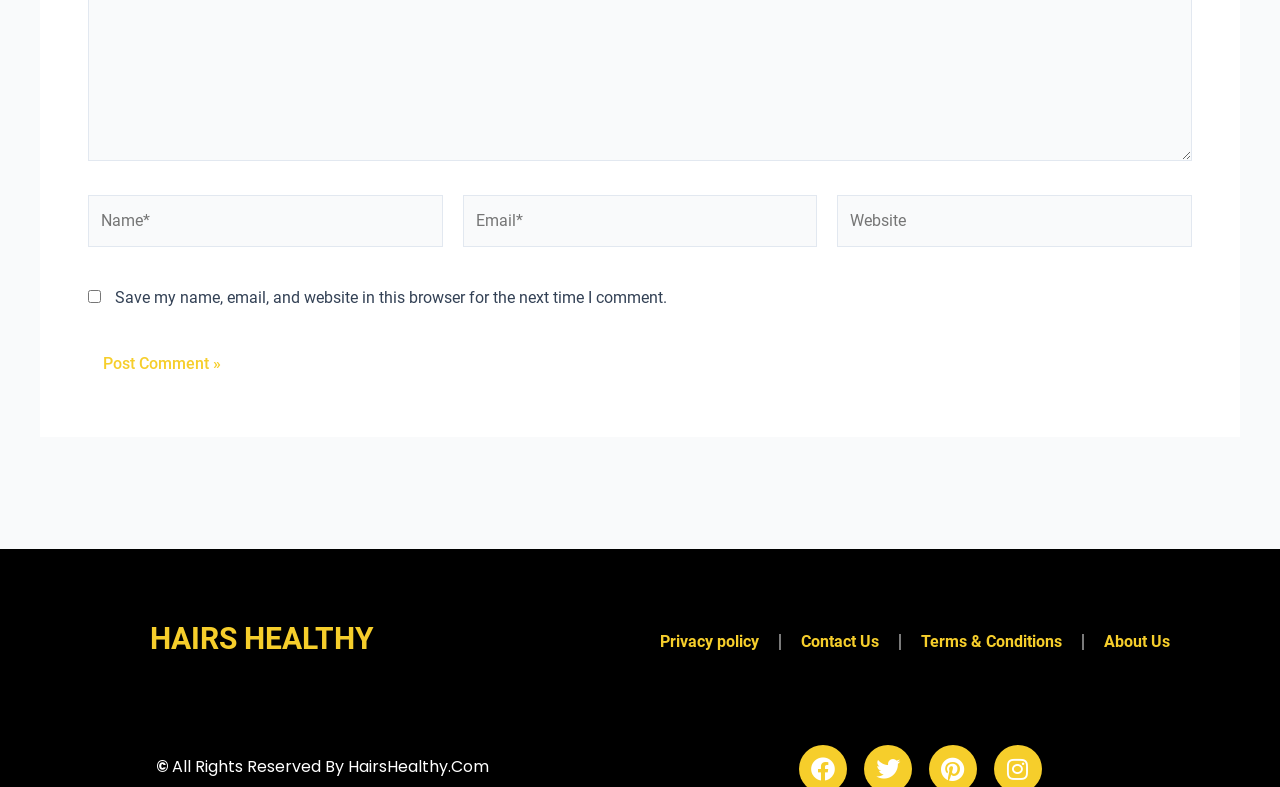What is the theme of the webpage?
Craft a detailed and extensive response to the question.

The heading 'HAIRS HEALTHY' and the domain name 'HairsHealthy.Com' suggest that the theme of the webpage is related to hair health.